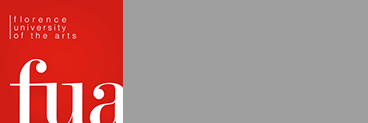What is the focus of the university's education?
Answer the question with just one word or phrase using the image.

Arts